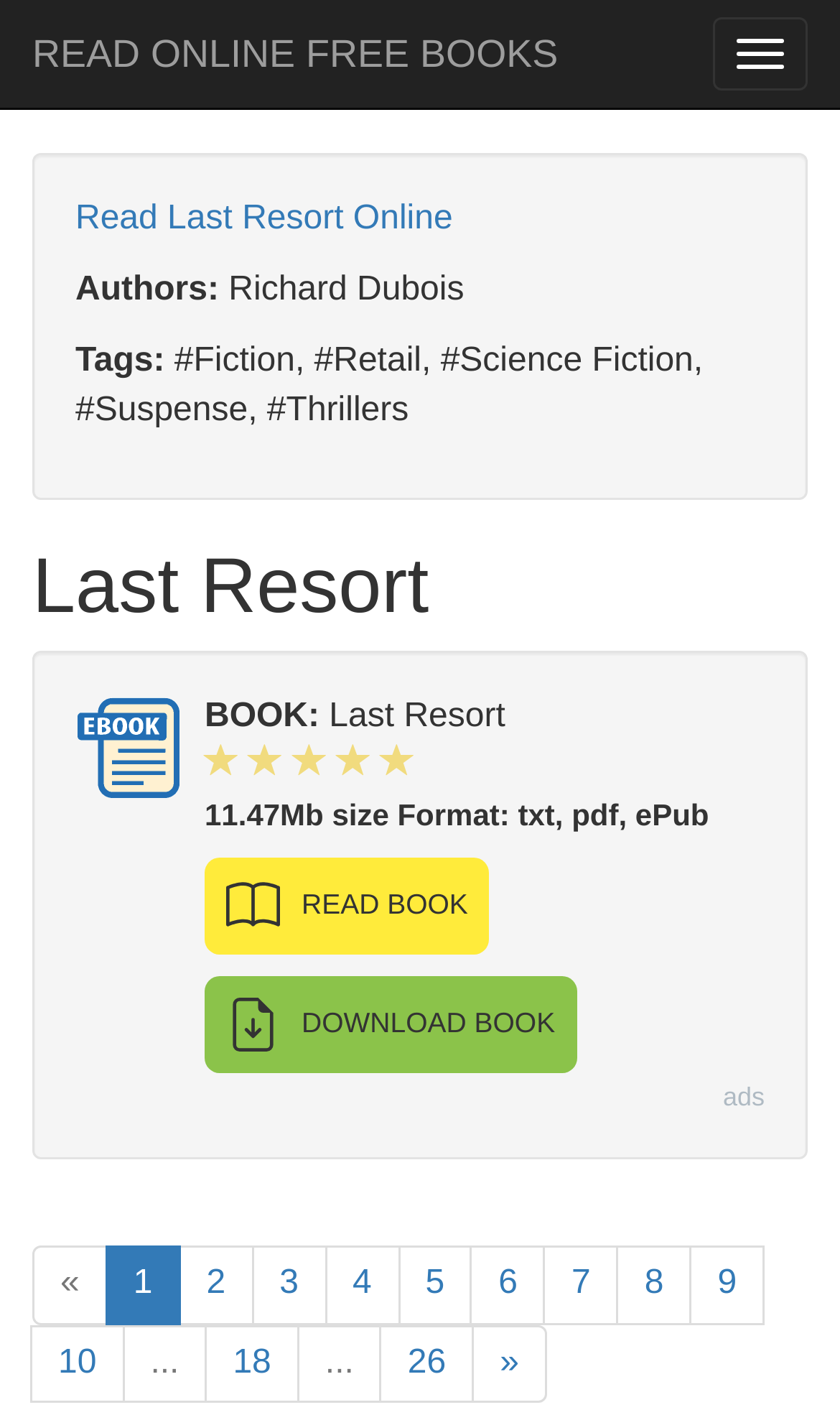Find the bounding box coordinates of the element you need to click on to perform this action: 'DOWNLOAD BOOK'. The coordinates should be represented by four float values between 0 and 1, in the format [left, top, right, bottom].

[0.244, 0.689, 0.687, 0.758]